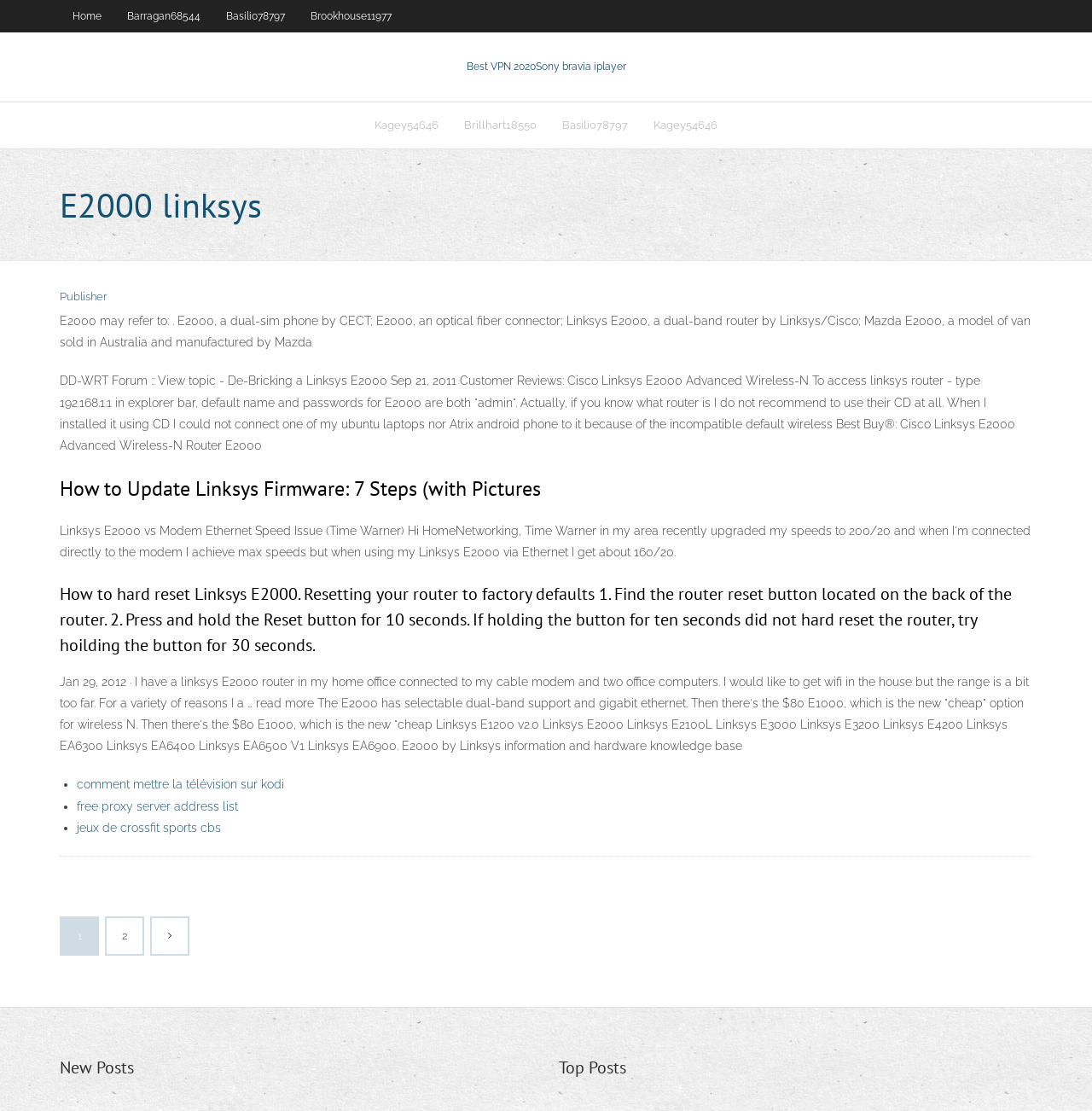Find the bounding box coordinates for the HTML element specified by: "parent_node: 1 2".

[0.139, 0.826, 0.172, 0.859]